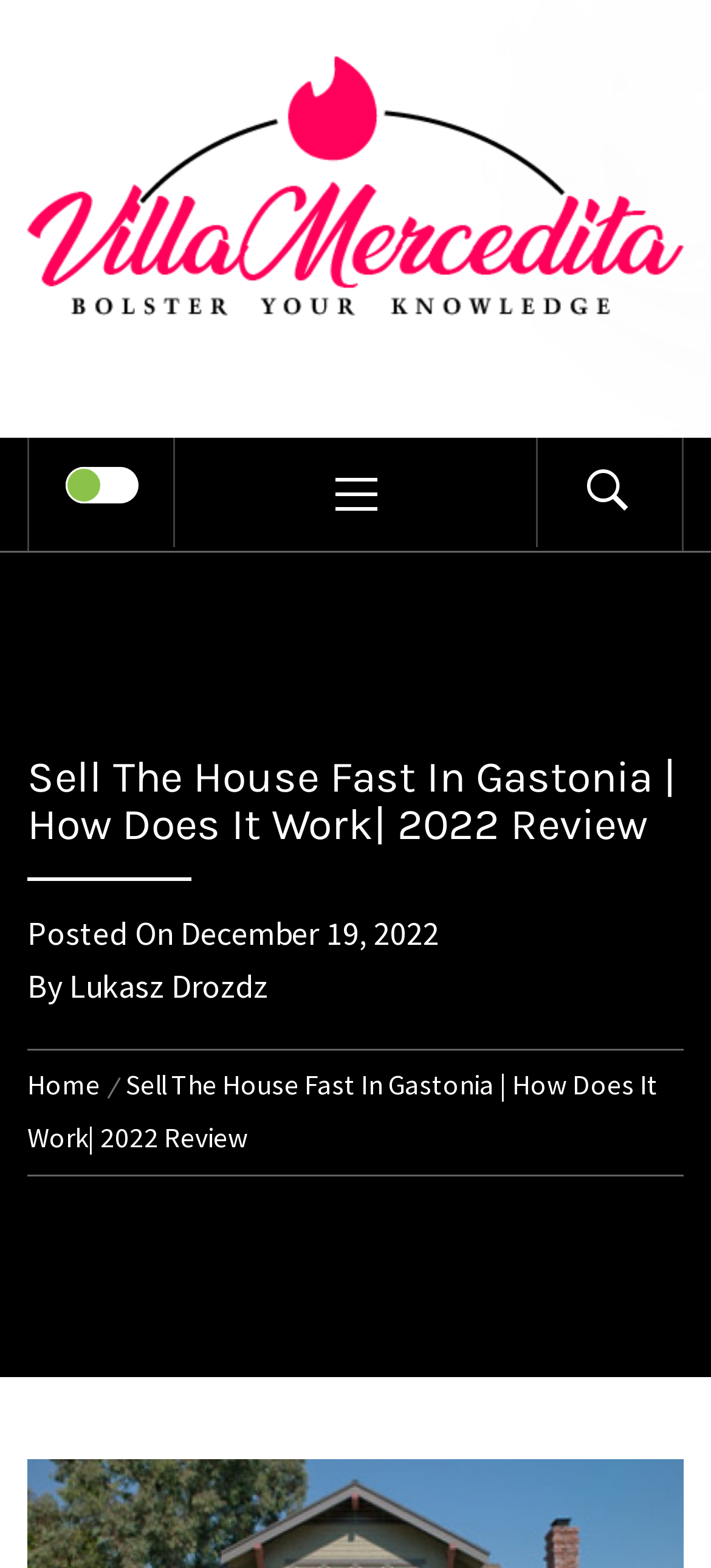Given the content of the image, can you provide a detailed answer to the question?
What is the first item in the breadcrumbs navigation?

I found the breadcrumbs navigation by looking at the section below the article's title. The first item in the breadcrumbs navigation is a link, and it is 'Home'.